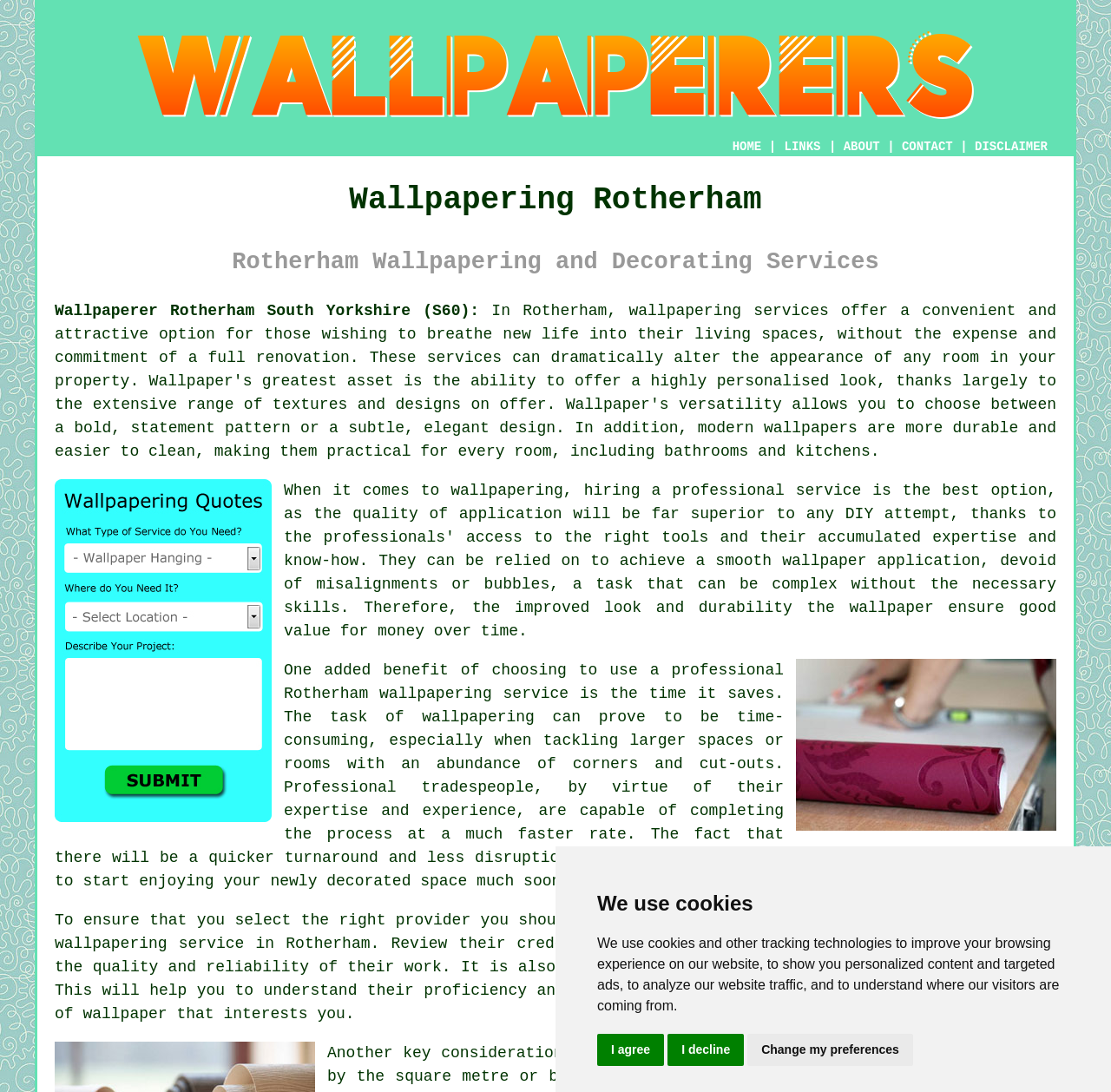Find the bounding box coordinates for the area that should be clicked to accomplish the instruction: "Click the DISCLAIMER link".

[0.877, 0.128, 0.943, 0.141]